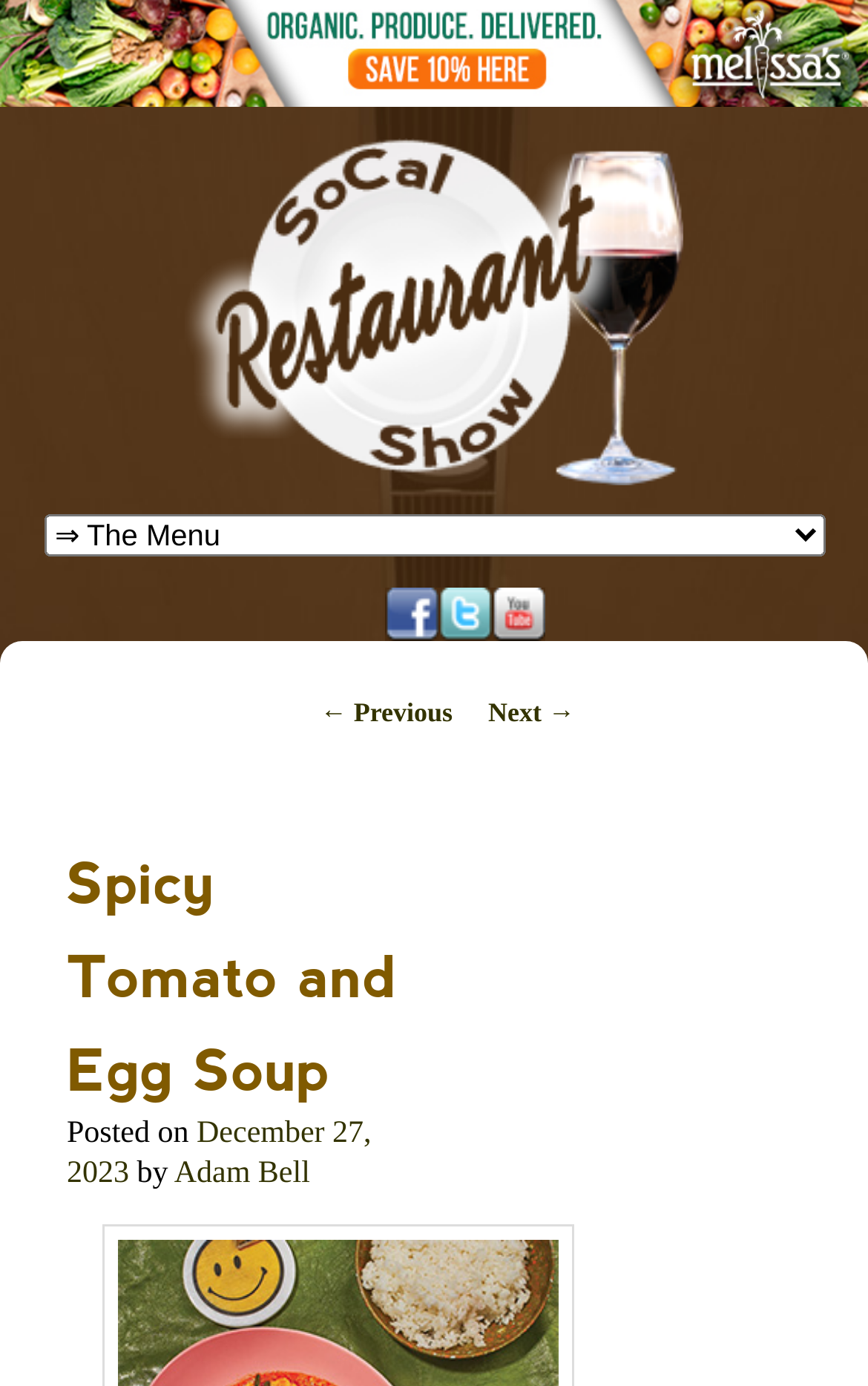Please specify the bounding box coordinates for the clickable region that will help you carry out the instruction: "Read previous post".

[0.369, 0.503, 0.521, 0.526]